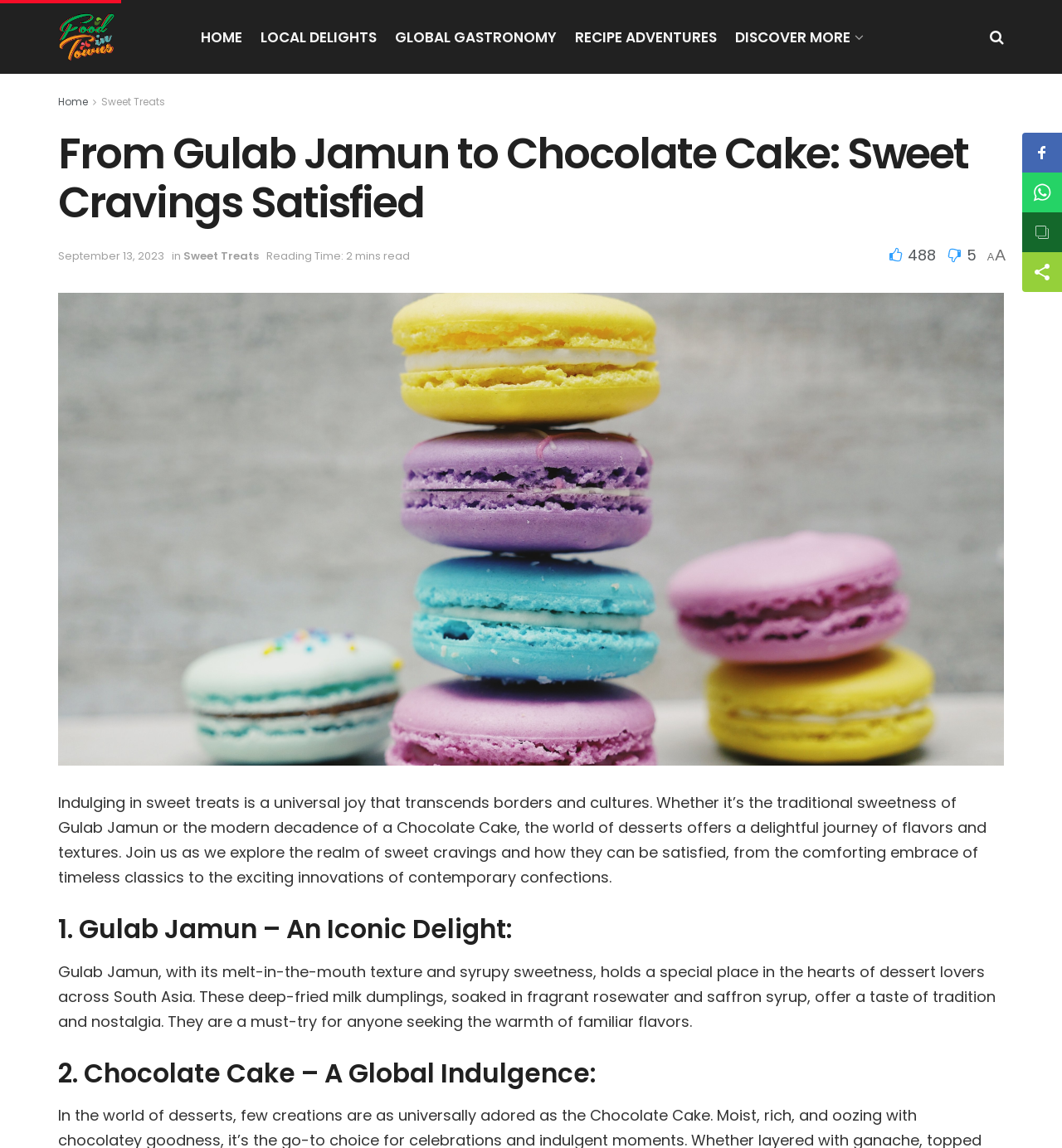Determine the title of the webpage and give its text content.

From Gulab Jamun to Chocolate Cake: Sweet Cravings Satisfied